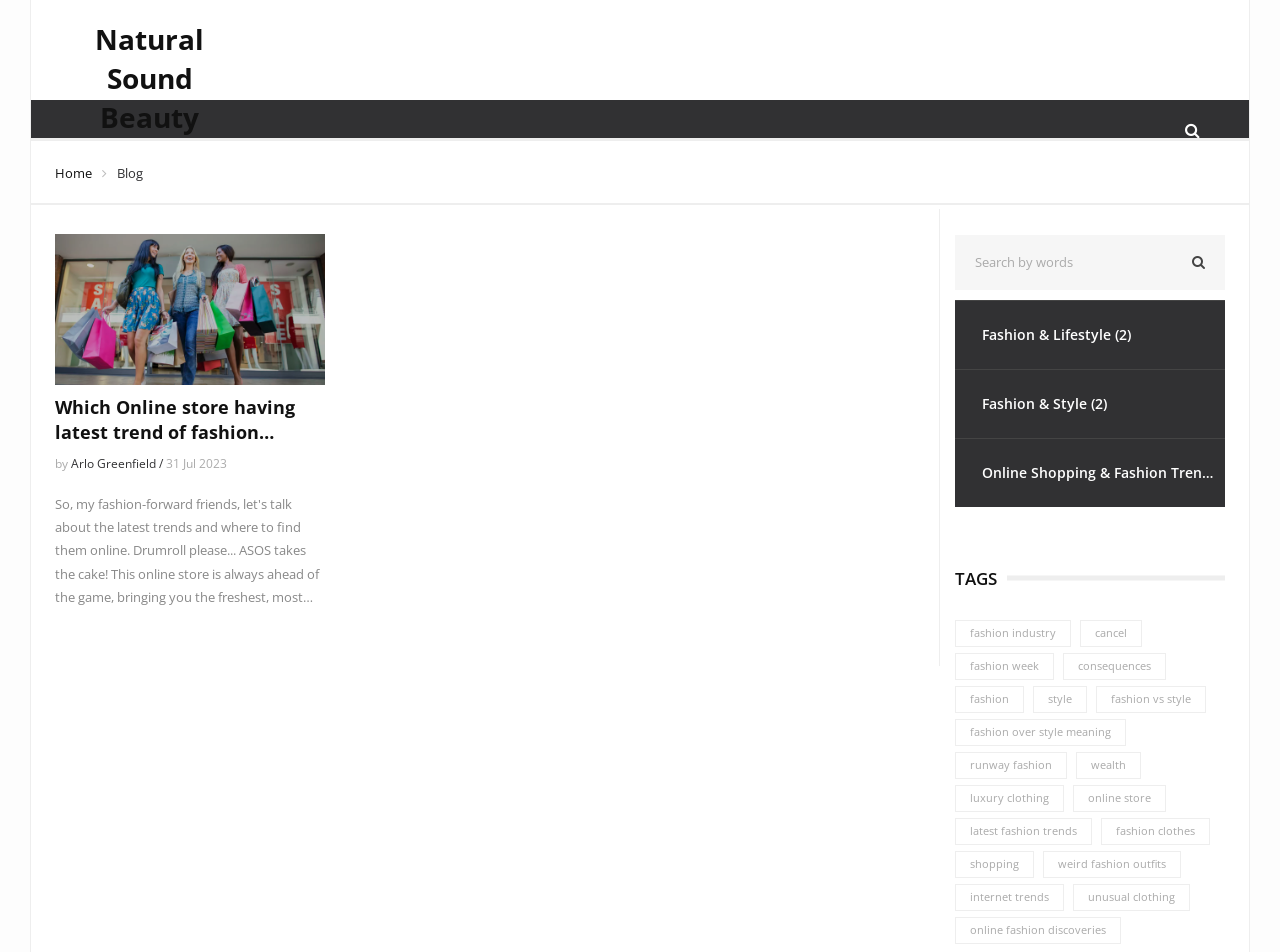Pinpoint the bounding box coordinates of the area that should be clicked to complete the following instruction: "Search for online shopping stores". The coordinates must be given as four float numbers between 0 and 1, i.e., [left, top, right, bottom].

[0.746, 0.246, 0.957, 0.304]